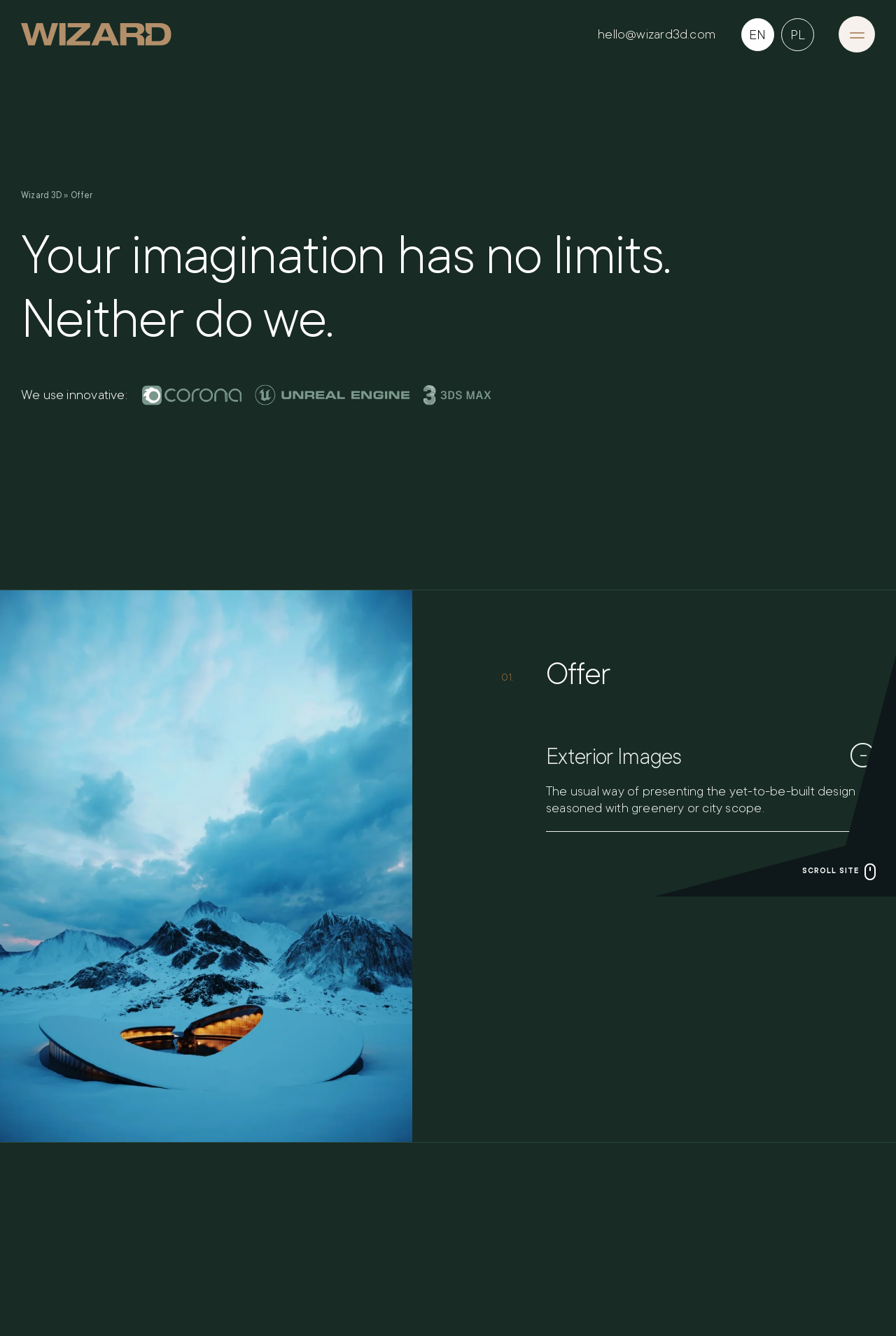Please indicate the bounding box coordinates for the clickable area to complete the following task: "Click the 'EN' language option". The coordinates should be specified as four float numbers between 0 and 1, i.e., [left, top, right, bottom].

[0.832, 0.017, 0.859, 0.035]